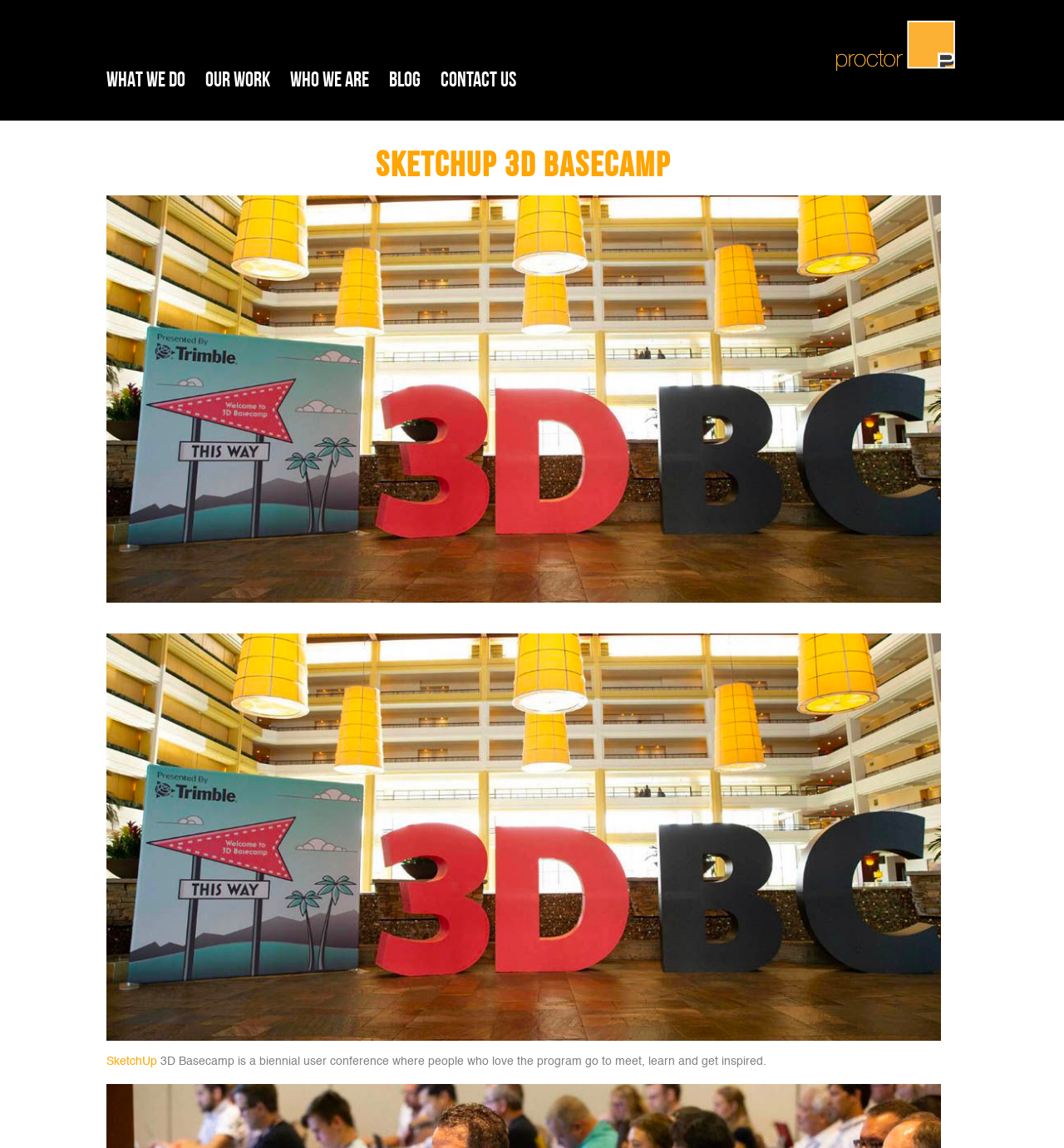Identify the bounding box for the described UI element. Provide the coordinates in (top-left x, top-left y, bottom-right x, bottom-right y) format with values ranging from 0 to 1: Contact Us

[0.414, 0.033, 0.485, 0.091]